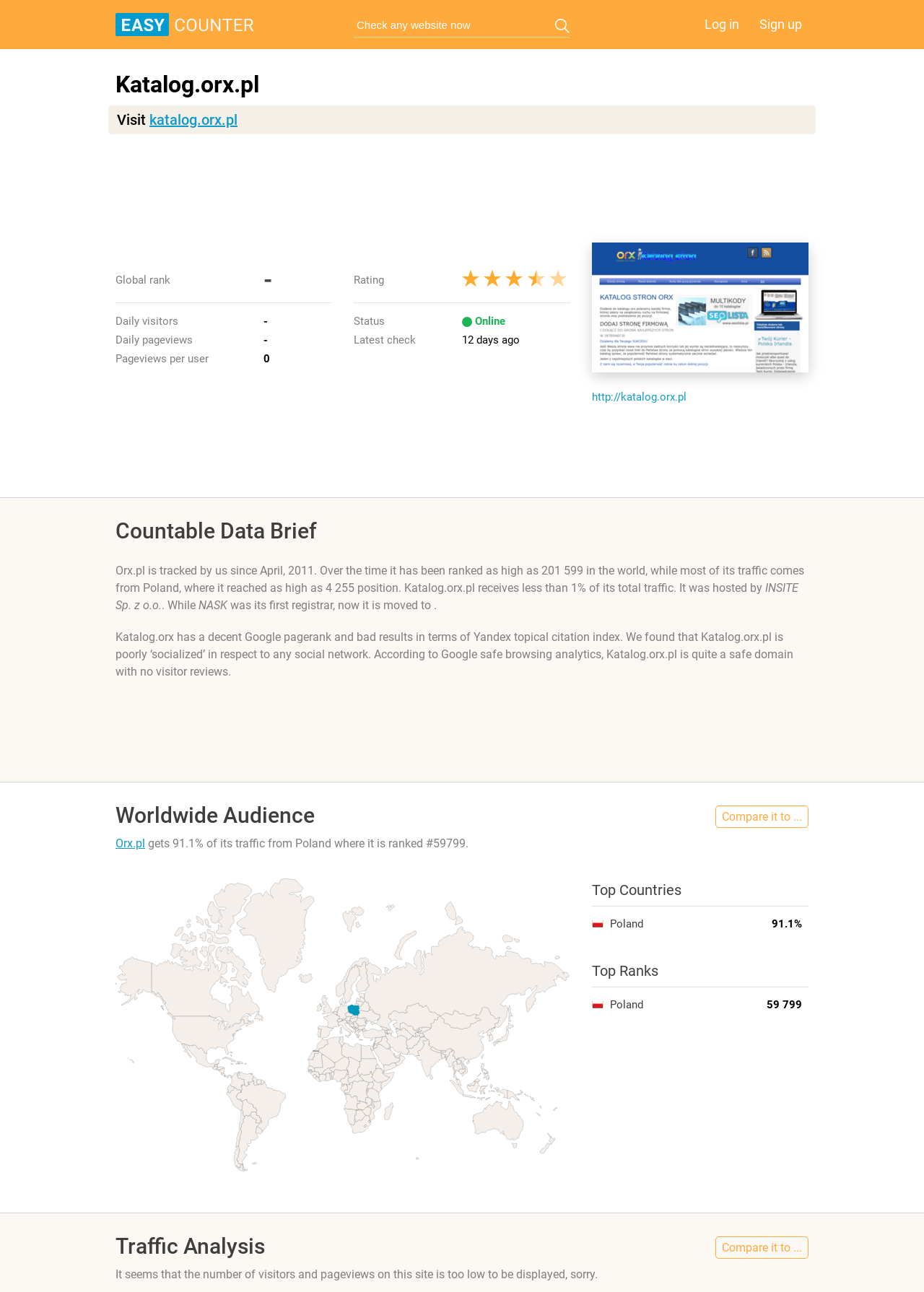What is the daily pageviews of katalog.orx.pl?
Examine the image closely and answer the question with as much detail as possible.

I found the answer by looking at the table with the column headers 'Daily pageviews' and '-' where the value '-' is listed under 'Daily pageviews'.